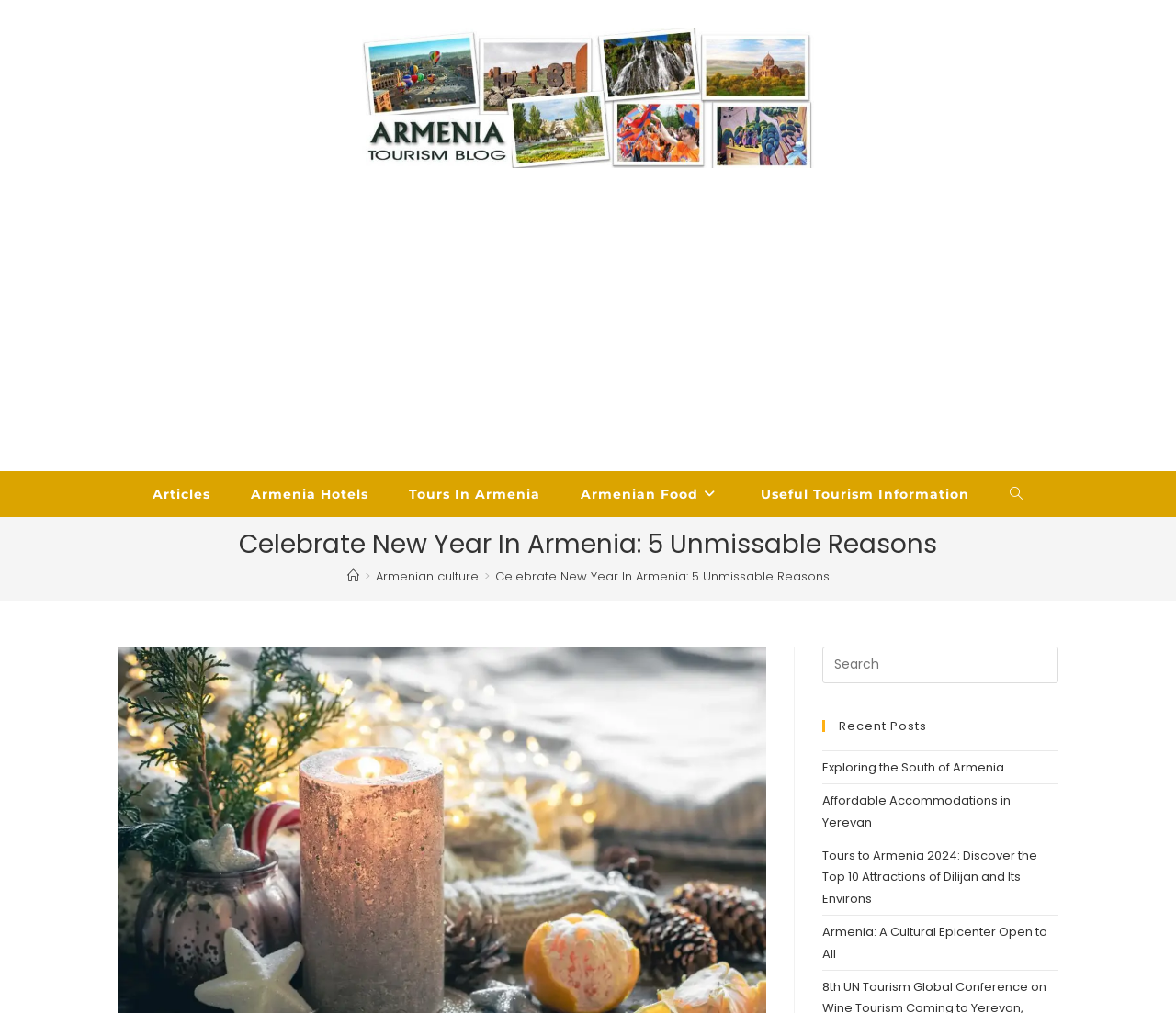Identify the bounding box coordinates for the UI element that matches this description: "unremovable kos".

None